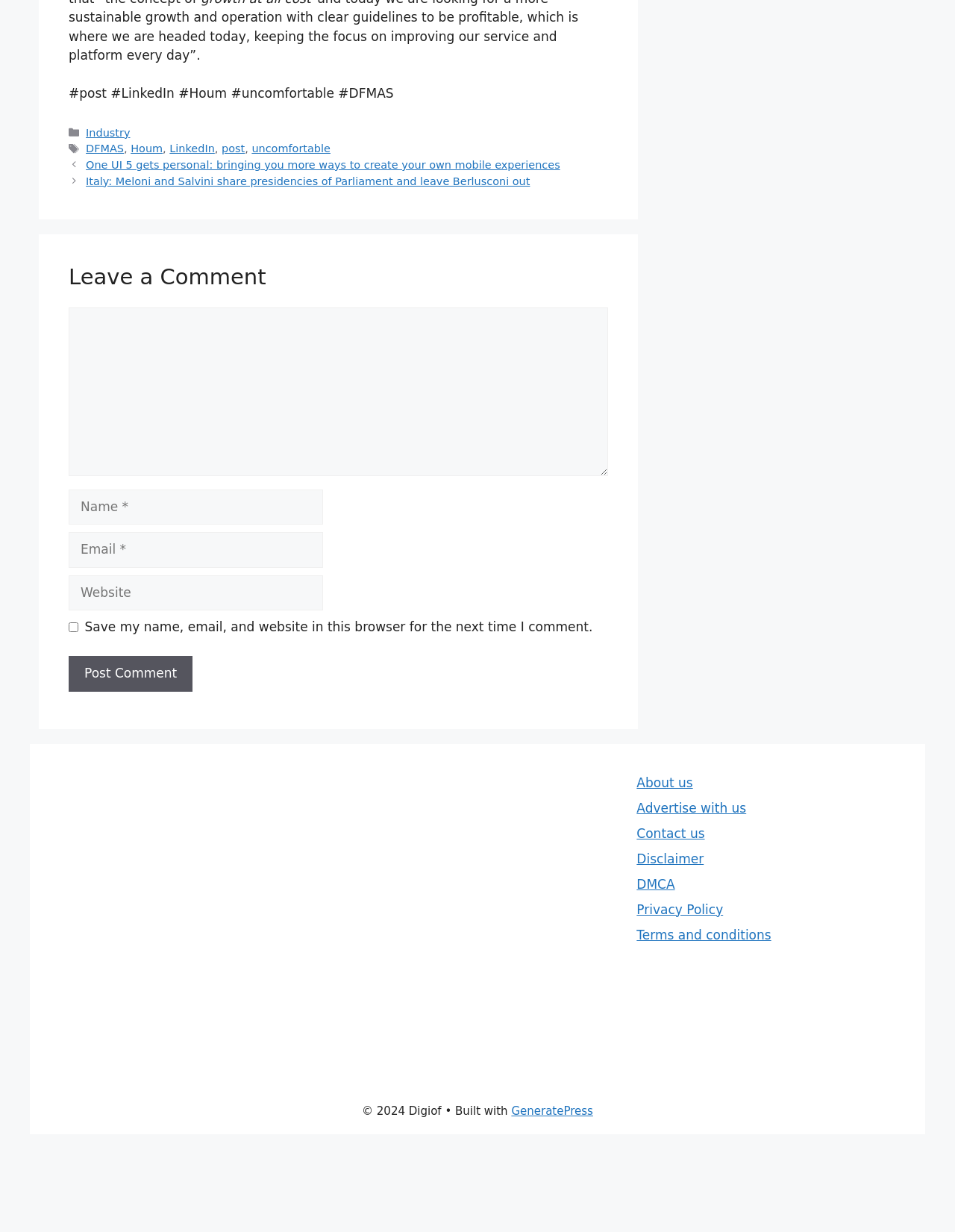Given the element description "GeneratePress", identify the bounding box of the corresponding UI element.

[0.535, 0.896, 0.621, 0.907]